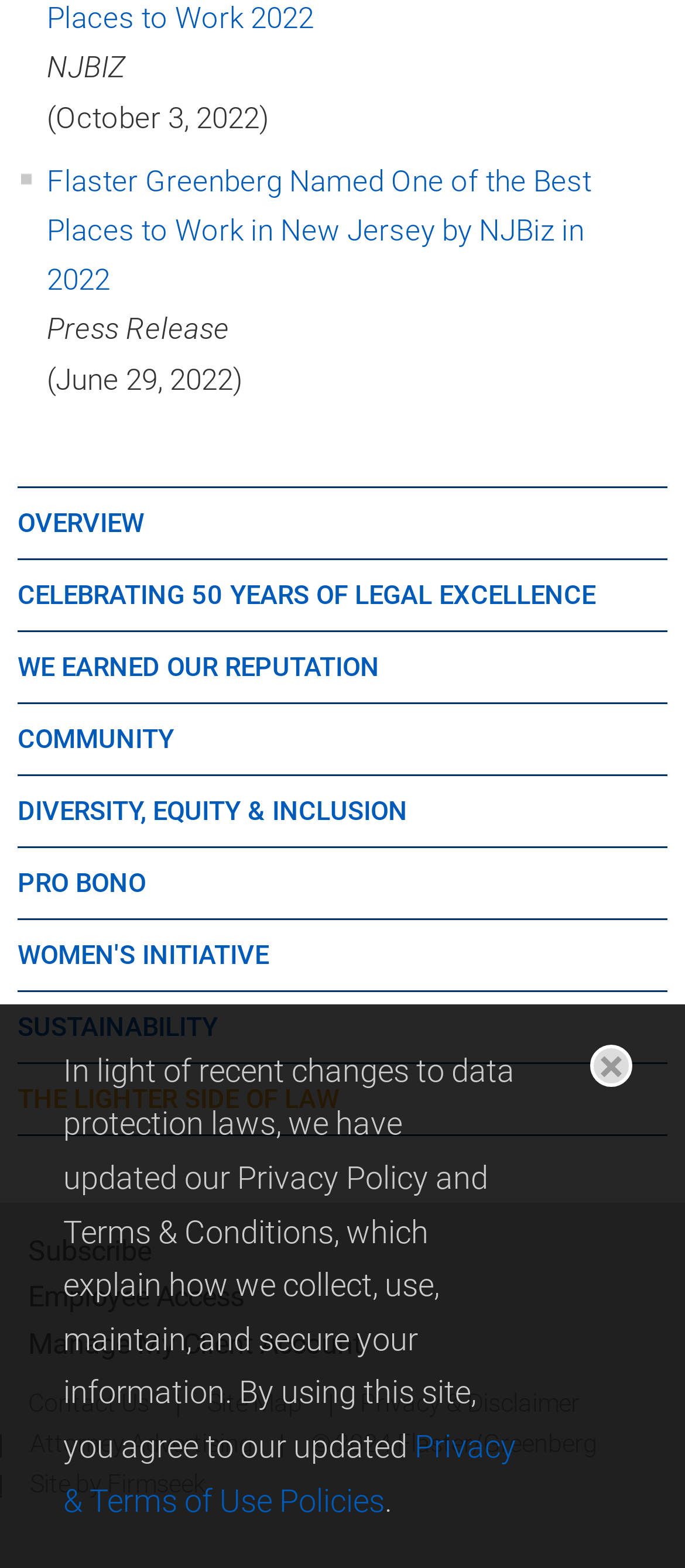Can you specify the bounding box coordinates for the region that should be clicked to fulfill this instruction: "Subscribe to the newsletter".

[0.041, 0.788, 0.221, 0.809]